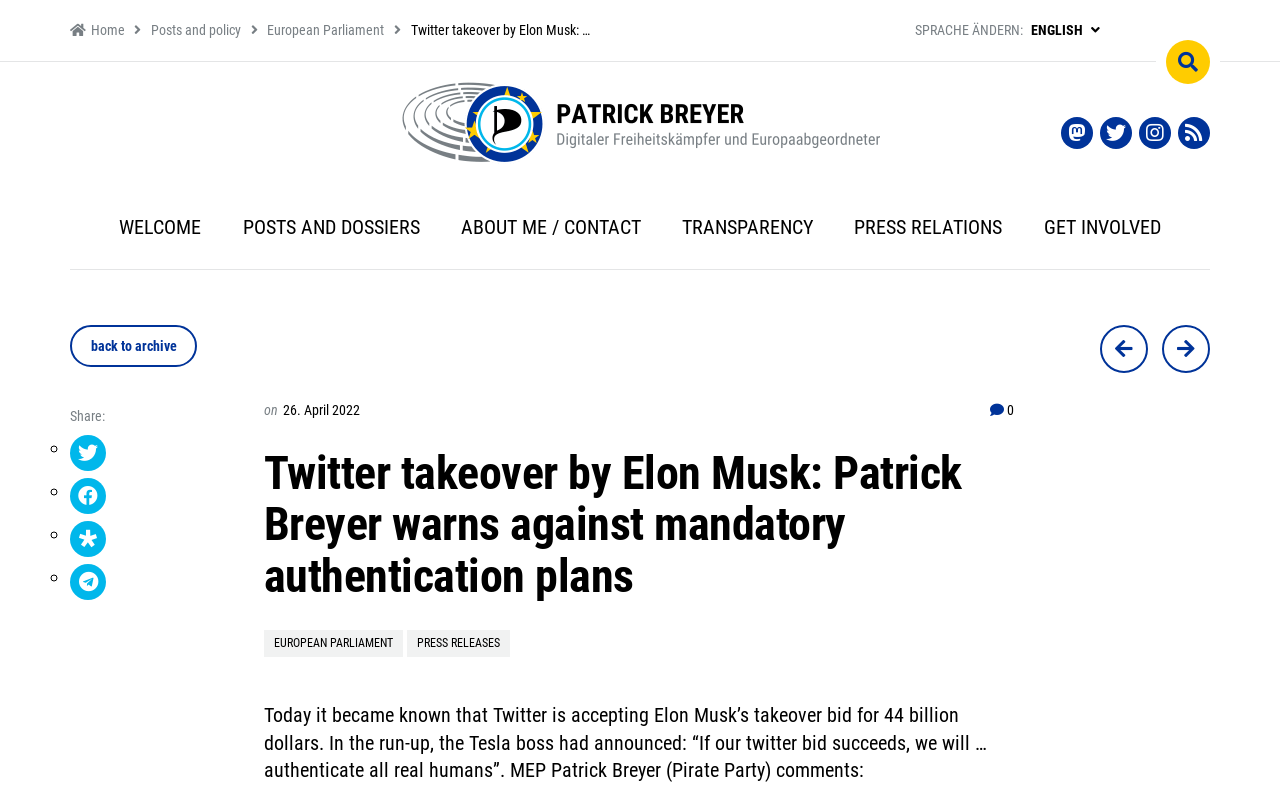Find the bounding box coordinates of the element to click in order to complete this instruction: "Go to home page". The bounding box coordinates must be four float numbers between 0 and 1, denoted as [left, top, right, bottom].

[0.055, 0.027, 0.098, 0.047]